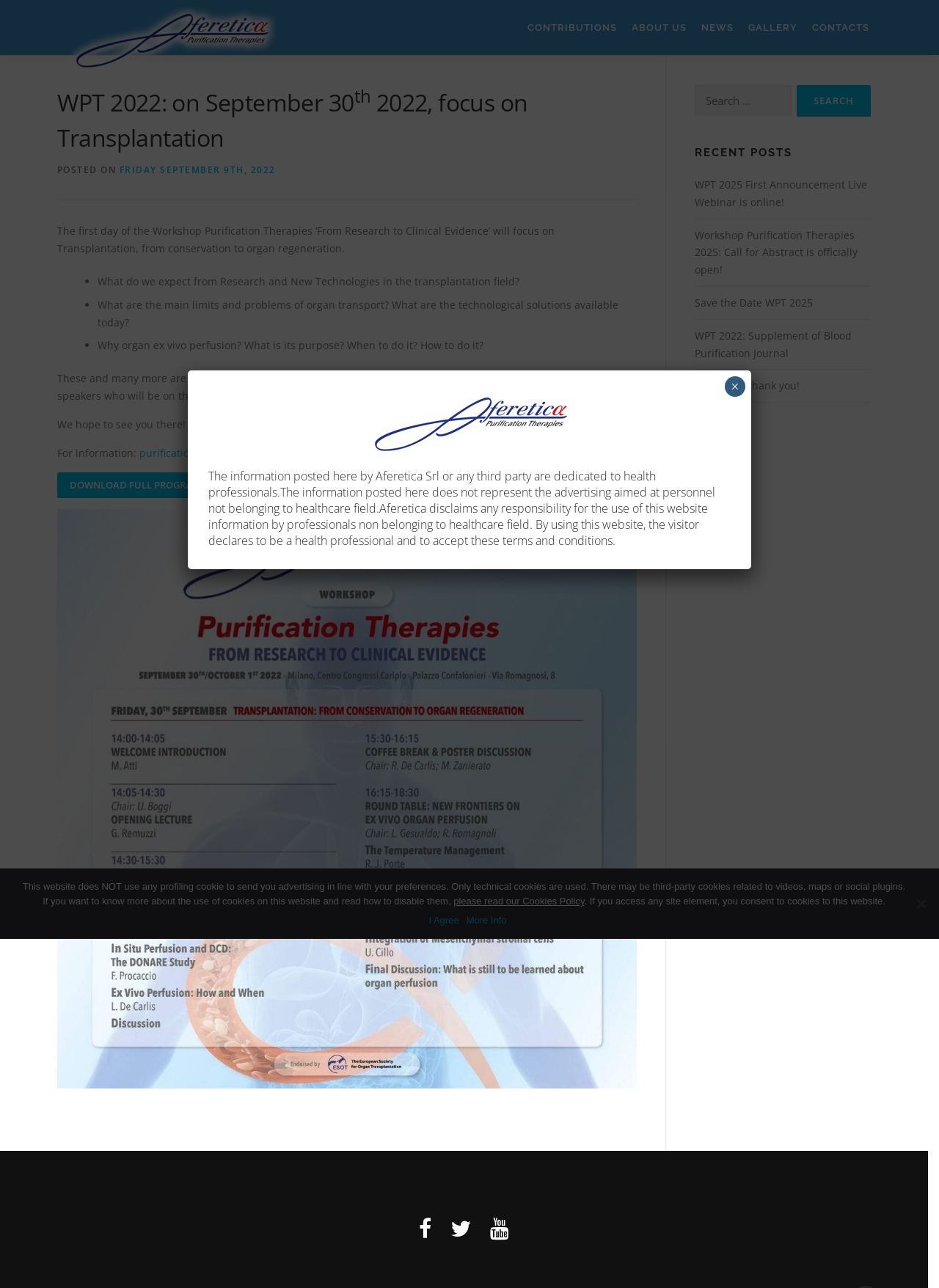Specify the bounding box coordinates for the region that must be clicked to perform the given instruction: "Click on the link to view the workshop purification therapies".

[0.559, 0.043, 0.945, 0.067]